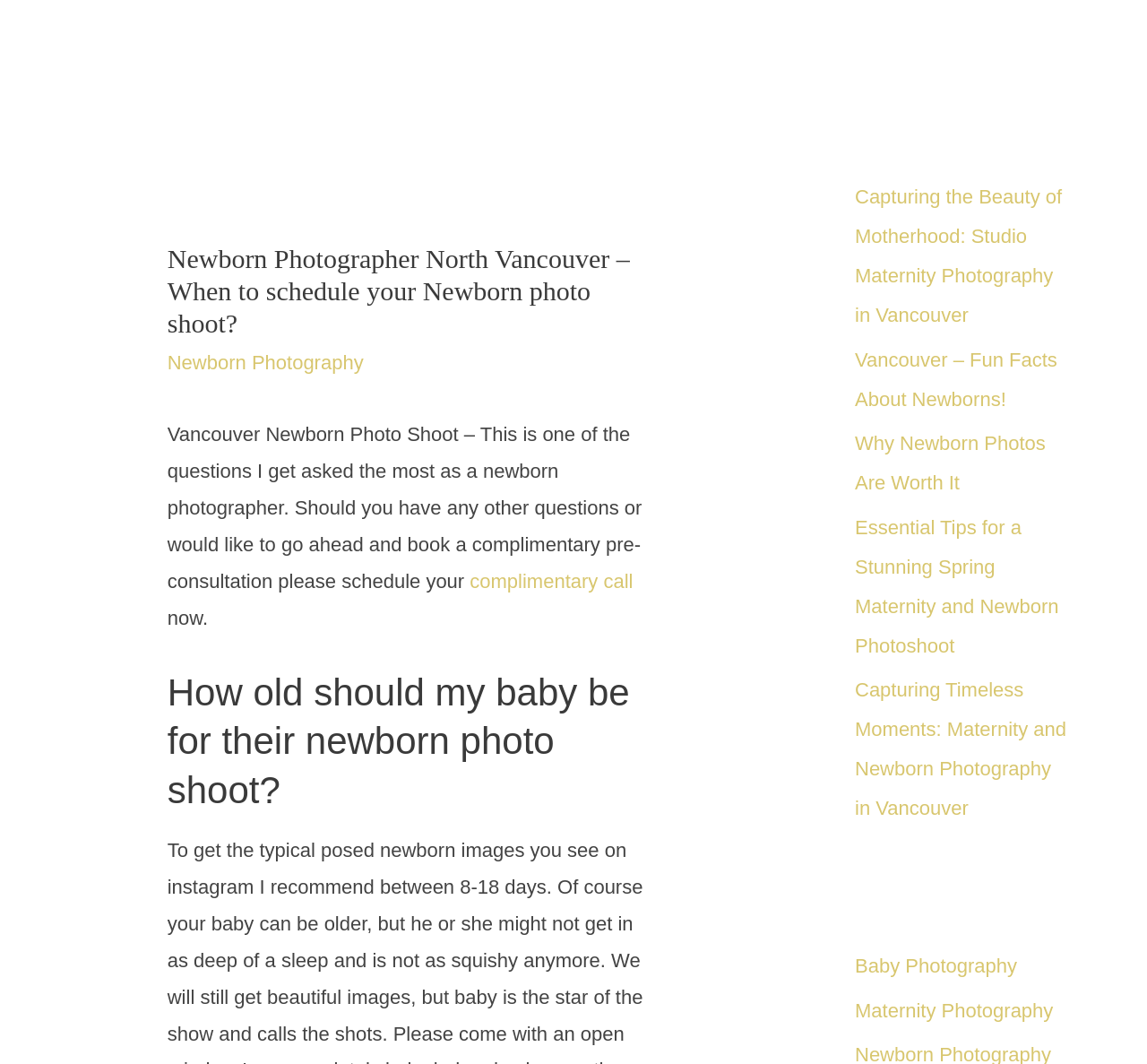Offer a comprehensive description of the webpage’s content and structure.

The webpage is about newborn photography, specifically in Vancouver. At the top, there is a header with the title "Newborn Photographer North Vancouver – When to schedule your Newborn photo shoot?" followed by a link to "Newborn Photography". Below the title, there is a paragraph of text that discusses the importance of scheduling a newborn photo shoot, with a link to "complimentary call" in the middle of the text.

Further down, there is a heading that asks "How old should my baby be for their newborn photo shoot?" which is likely the start of a section that provides information on this topic.

On the right side of the page, there is a complementary section that contains six links to related articles or services, including "Capturing the Beauty of Motherhood: Studio Maternity Photography in Vancouver", "Vancouver – Fun Facts About Newborns!", "Why Newborn Photos Are Worth It", "Essential Tips for a Stunning Spring Maternity and Newborn Photoshoot", "Capturing Timeless Moments: Maternity and Newborn Photography in Vancouver", and "Baby Photography" and "Maternity Photography". These links are arranged vertically, with the first link at the top and the last link at the bottom.